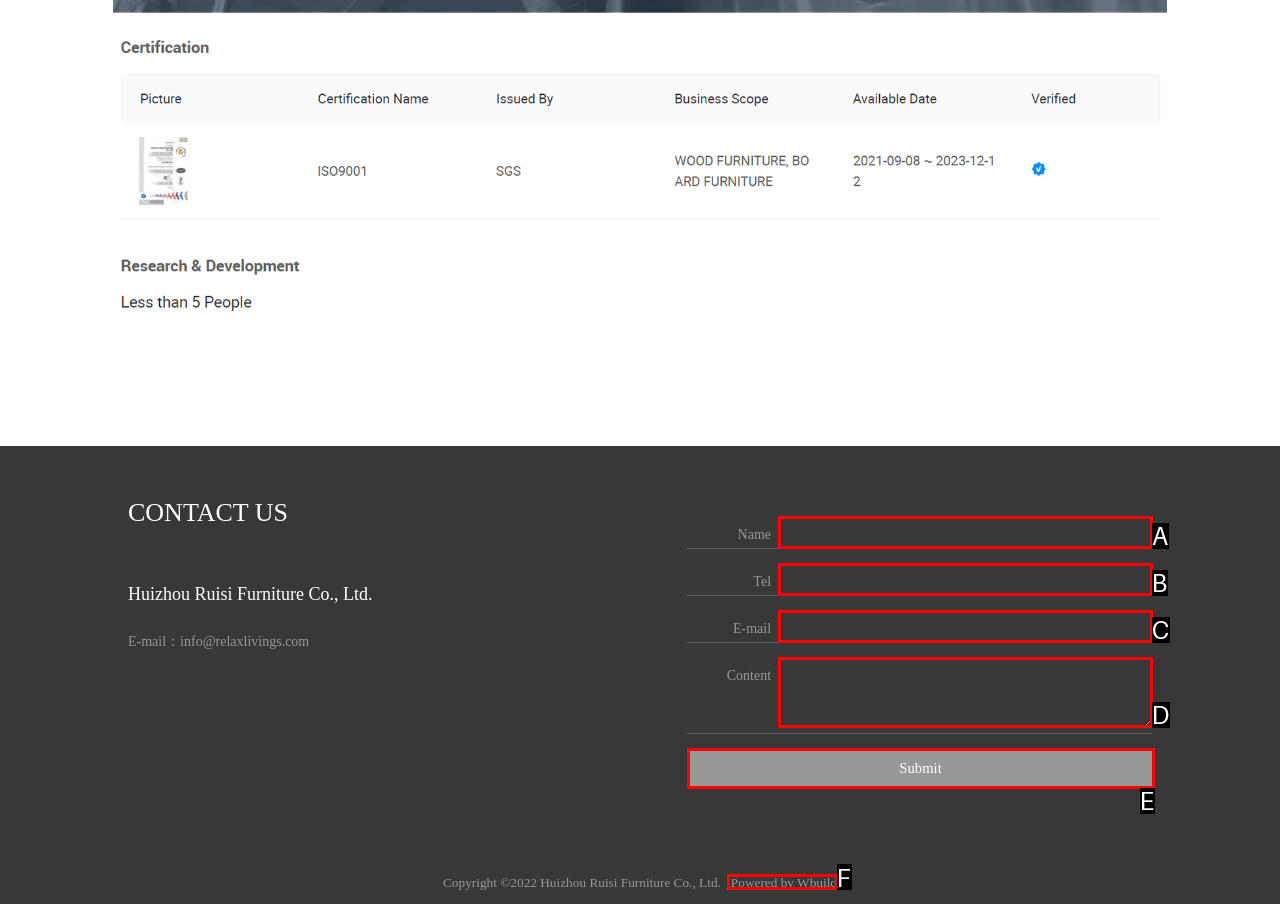Using the description: Powered by Wbuild, find the corresponding HTML element. Provide the letter of the matching option directly.

F